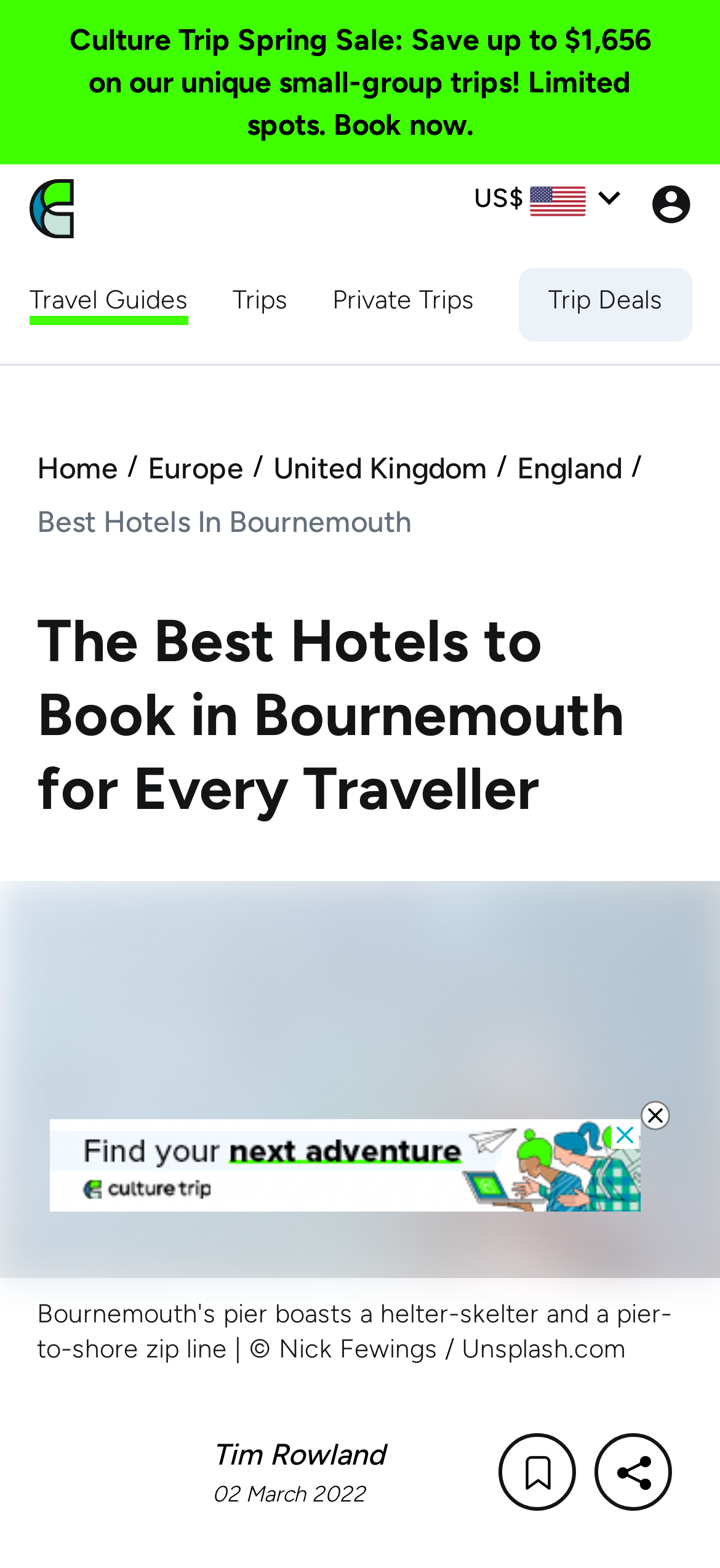What is the currency being used?
Relying on the image, give a concise answer in one word or a brief phrase.

US$